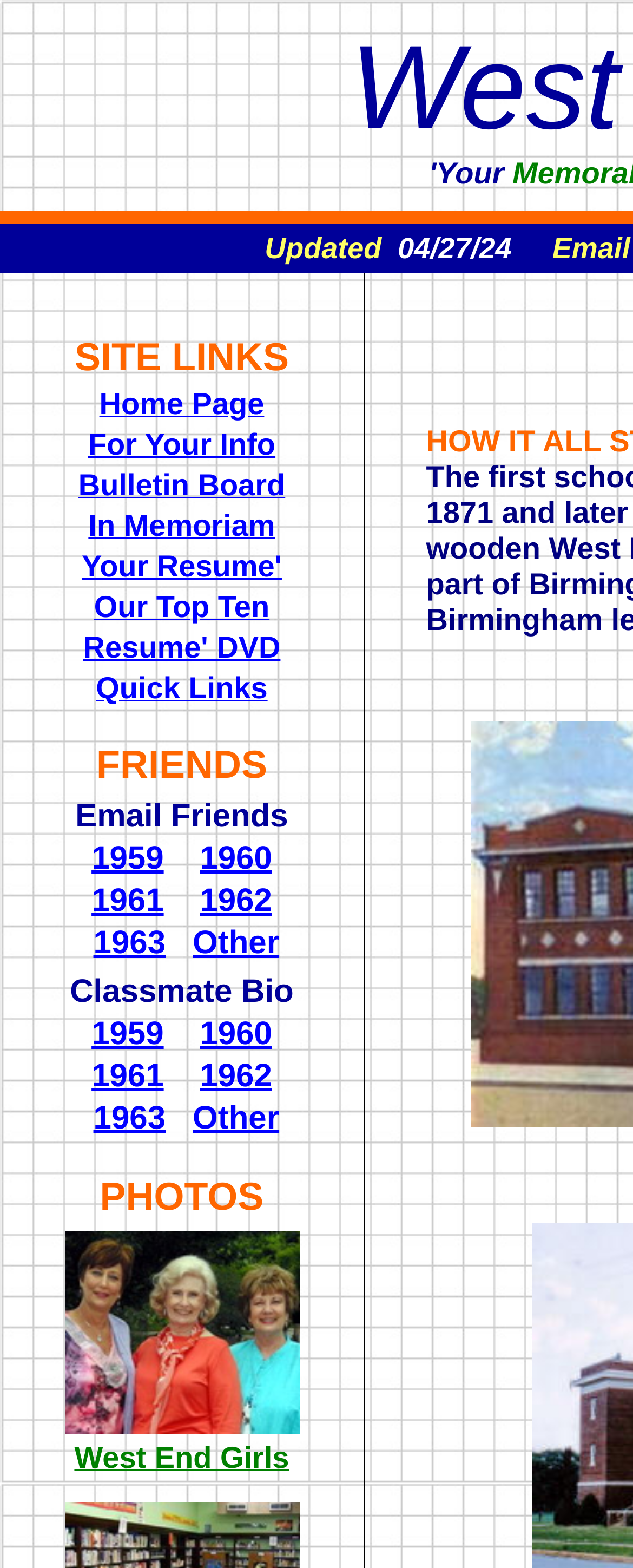Create an elaborate caption that covers all aspects of the webpage.

The webpage is titled "School Days 1" and appears to be a nostalgic website for a school or class reunion. At the top, there are seven links in a row, including "Home Page", "For Your Info", "Bulletin Board", "In Memoriam", "Your Resume", "Our Top Ten", and "Resume' DVD". These links are positioned closely together, with "Home Page" on the left and "Resume' DVD" on the right.

Below these links, there is a section with the title "FRIENDS" in bold text. Underneath, there are two links, "Email Friends" and a series of links to specific years, including "1959", "1960", "1961", "1962", and "1963", with some blank spaces in between. These year links are arranged in two columns, with the first column containing the odd years and the second column containing the even years.

Further down, there is a section titled "Classmate Bio", followed by another series of year links, identical to the previous one. Below this, there is a section titled "PHOTOS", which suggests that this webpage may have a photo gallery or album.

At the very bottom of the page, there are two more links, one with no text and another titled "West End Girls". The first link contains an image, which is positioned near the bottom left corner of the page.